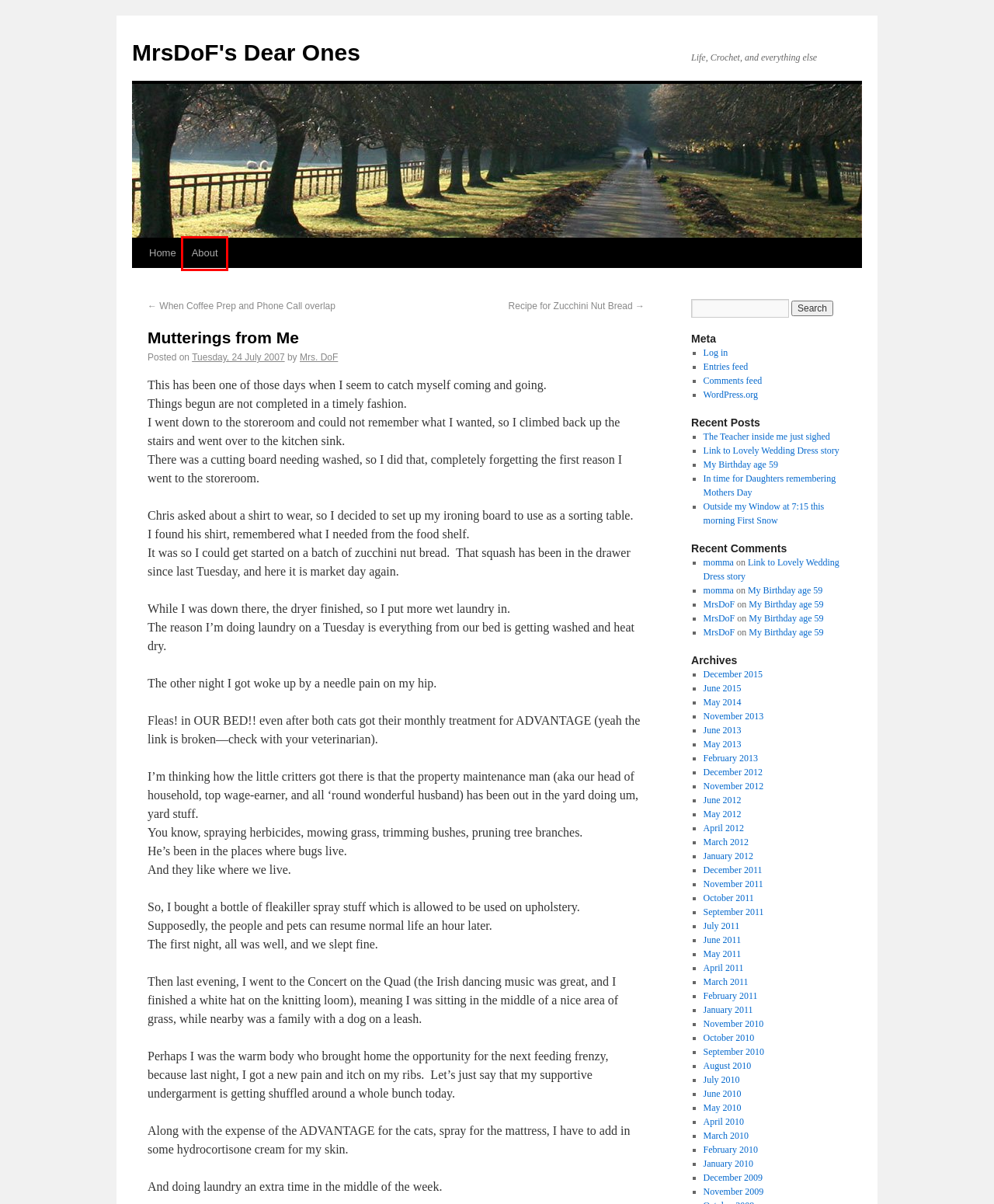You are presented with a screenshot of a webpage that includes a red bounding box around an element. Determine which webpage description best matches the page that results from clicking the element within the red bounding box. Here are the candidates:
A. December | 2012 | MrsDoF's Dear Ones
B. MrsDoF's Dear Ones | Life, Crochet, and everything else
C. Mrs. DoF | MrsDoF's Dear Ones
D. In time for Daughters remembering Mothers Day | MrsDoF's Dear Ones
E. Blog Tool, Publishing Platform, and CMS – WordPress.org
F. About | MrsDoF's Dear Ones
G. Recipe for Zucchini Nut Bread | MrsDoF's Dear Ones
H. May | 2012 | MrsDoF's Dear Ones

F